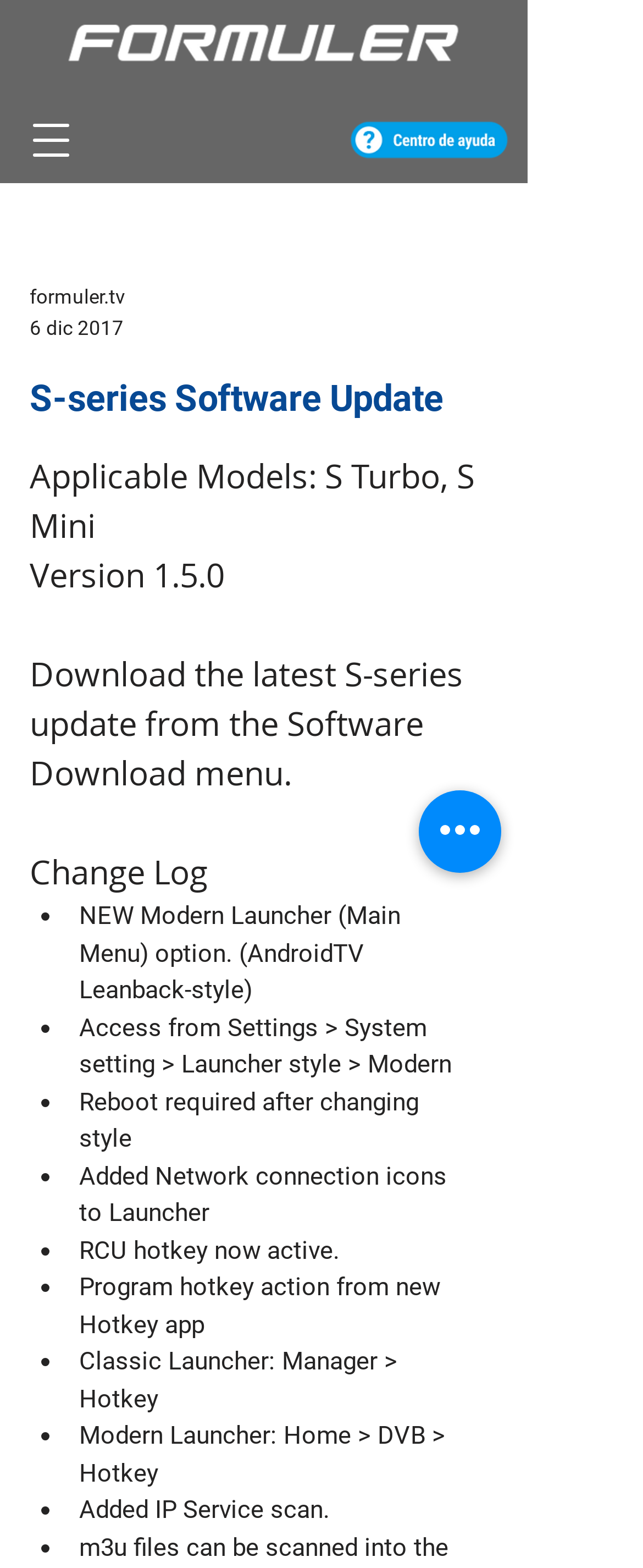How many new features are added to the launcher?
Could you answer the question in a detailed manner, providing as much information as possible?

The change log mentions five new features added to the launcher: Modern Launcher, Access from Settings, Network connection icons, RCU hotkey, and IP Service scan.